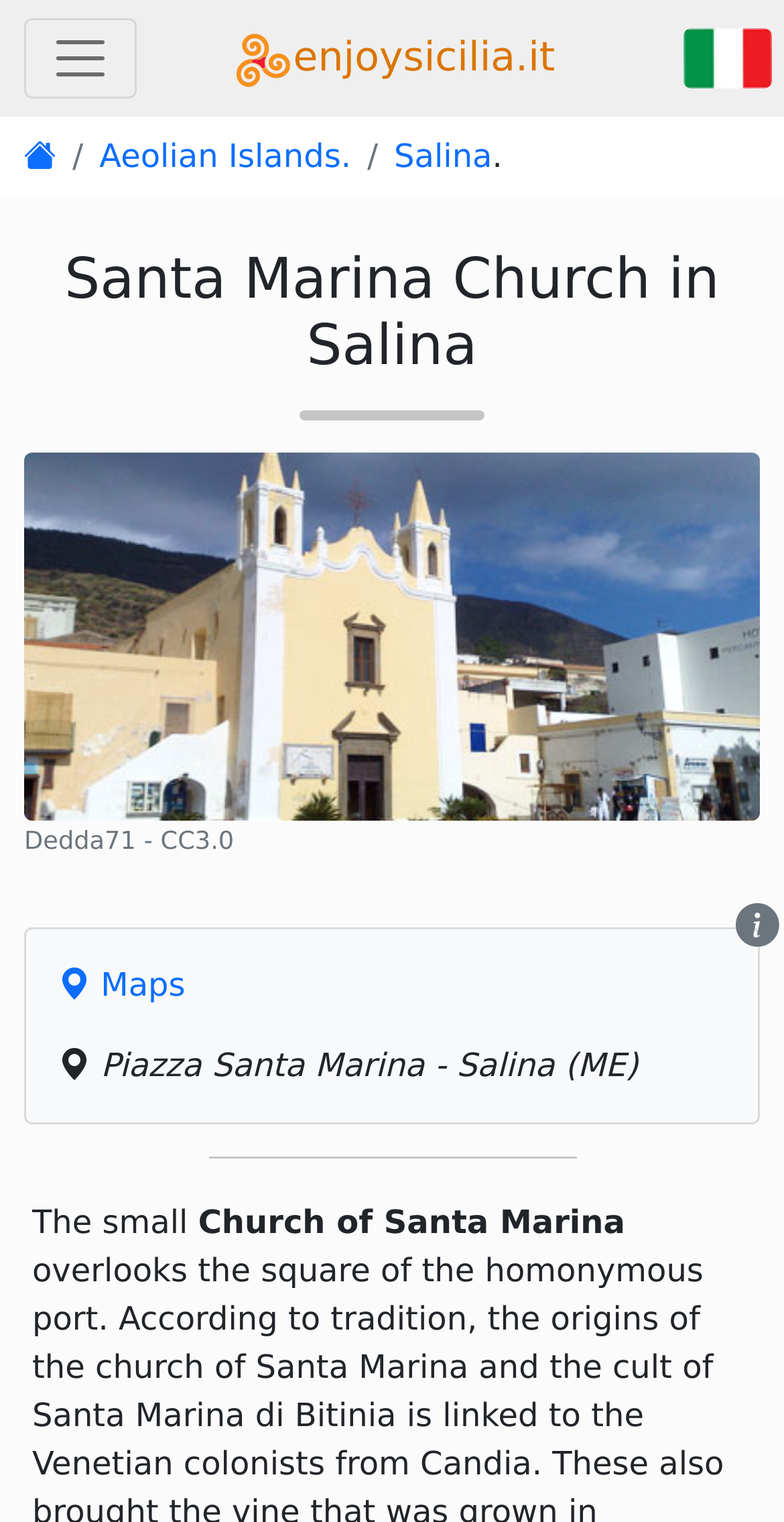What is the name of the church described on the webpage?
Using the screenshot, give a one-word or short phrase answer.

Santa Marina Church